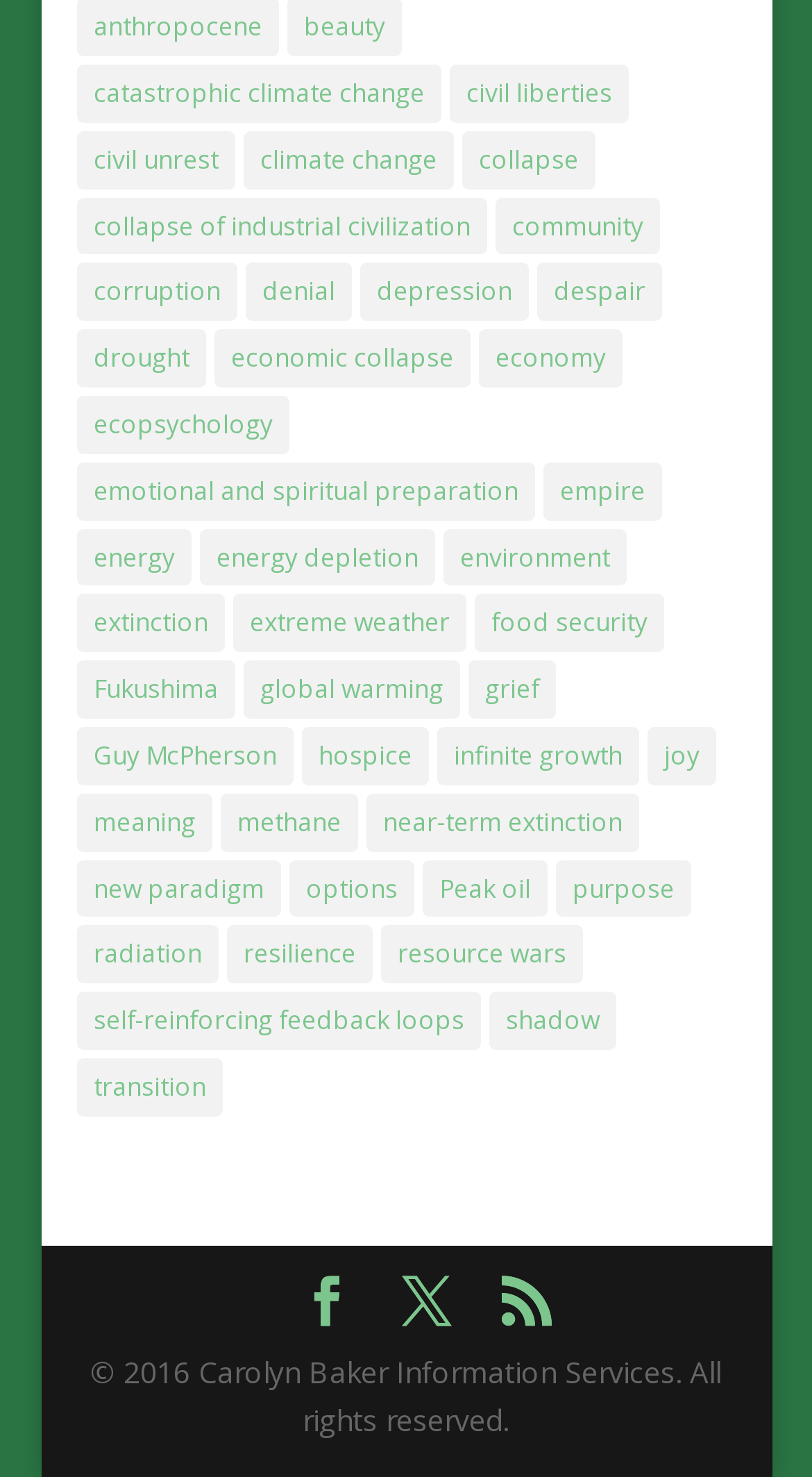What is the topic located at the bottom left corner of the webpage?
Using the information presented in the image, please offer a detailed response to the question.

By analyzing the bounding box coordinates, I found that the link 'transition' is located at the bottom left corner of the webpage, with coordinates [0.095, 0.716, 0.274, 0.756].